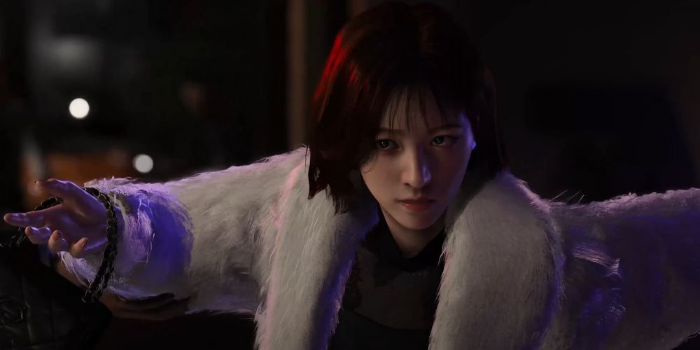Craft a detailed explanation of the image.

The image features a striking character from the world of gaming, portraying a woman with an intense expression. She has shoulder-length dark hair and is wearing a stylish, fluffy white coat that adds to her fierce demeanor. Her arms are outstretched, suggesting an attitude of defiance or power, as if she is ready to confront any challenge ahead. The background is dimly lit, enhancing the dramatic atmosphere and highlighting the character's determined gaze. This visual encapsulates themes of strength and resilience, pivotal in gaming narratives, resonating with the overarching message of precision and focus, akin to the strategic elements found in games like billiards and darts.